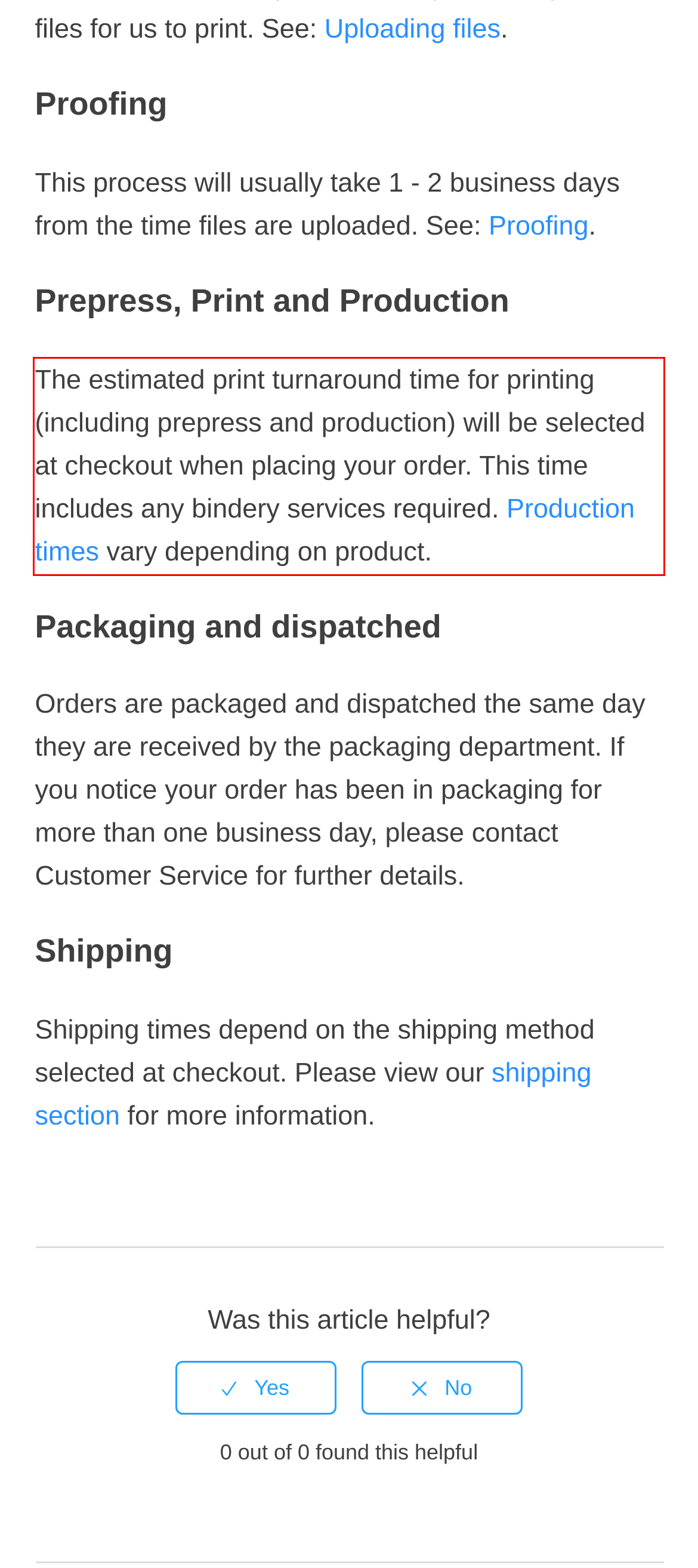Please examine the screenshot of the webpage and read the text present within the red rectangle bounding box.

The estimated print turnaround time for printing (including prepress and production) will be selected at checkout when placing your order. This time includes any bindery services required. Production times vary depending on product.